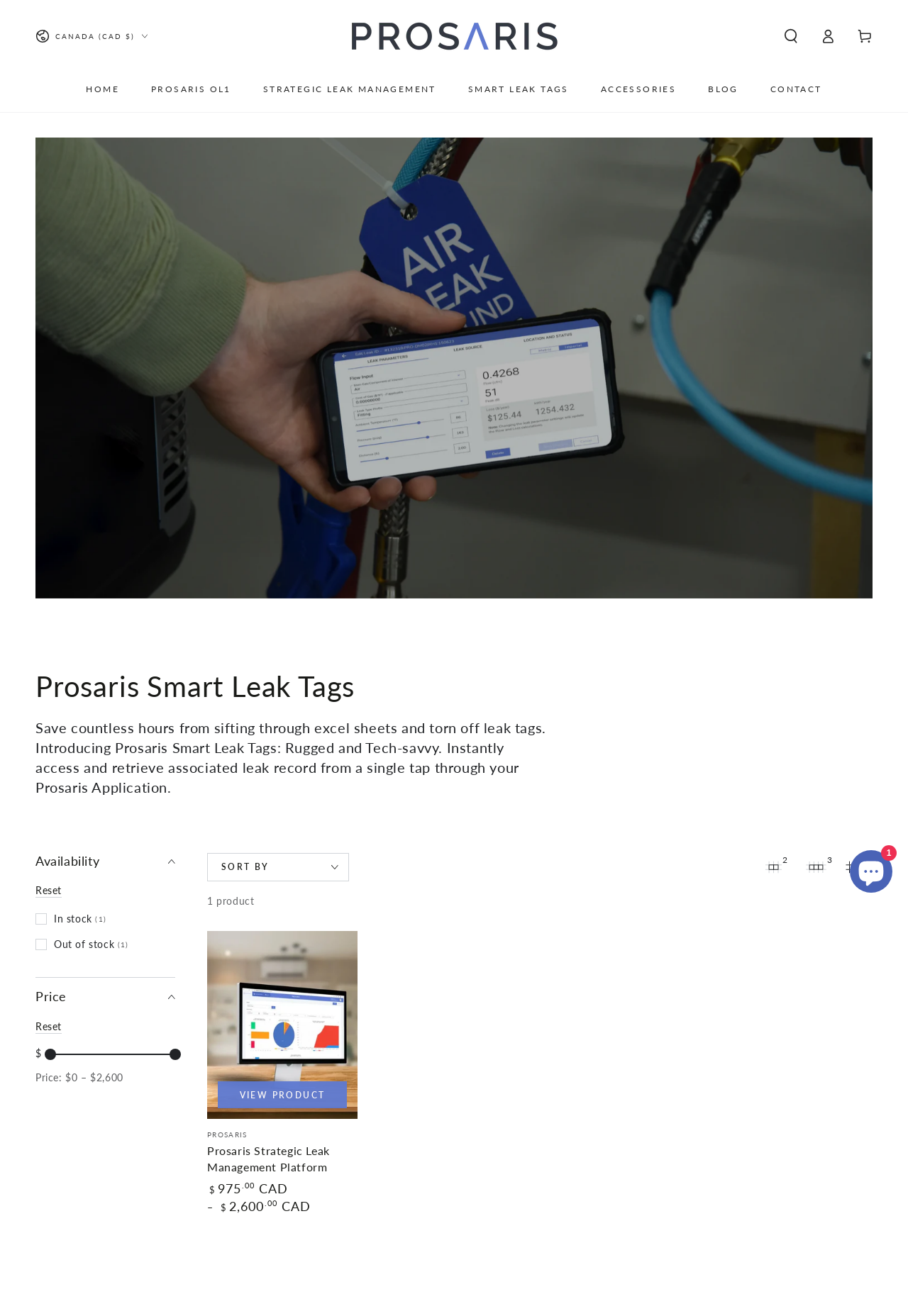Identify the bounding box of the HTML element described as: "Canada (CAD $)".

[0.039, 0.016, 0.162, 0.039]